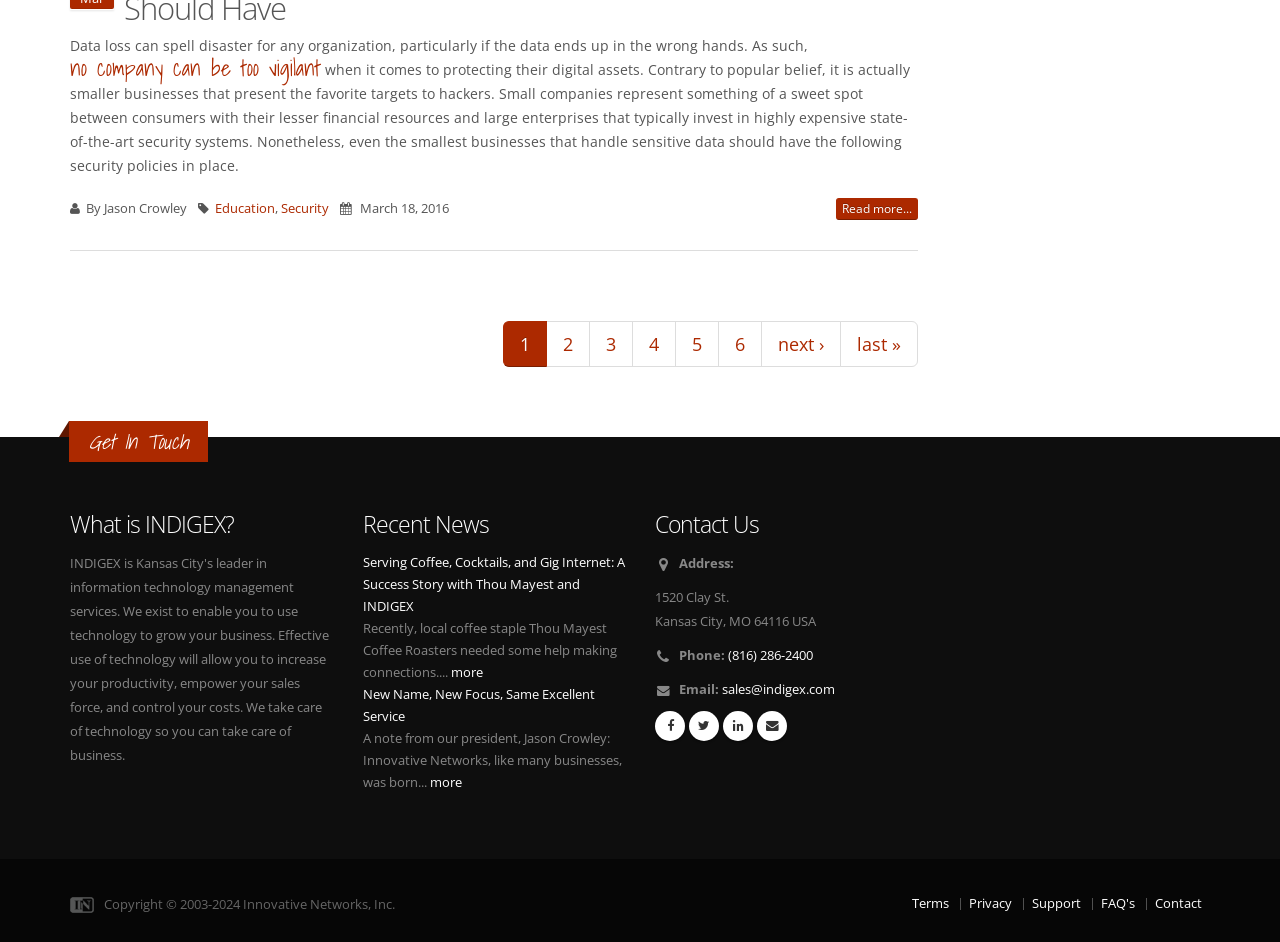What is the address of INDIGEX?
Based on the image content, provide your answer in one word or a short phrase.

1520 Clay St, Kansas City, MO 64116 USA